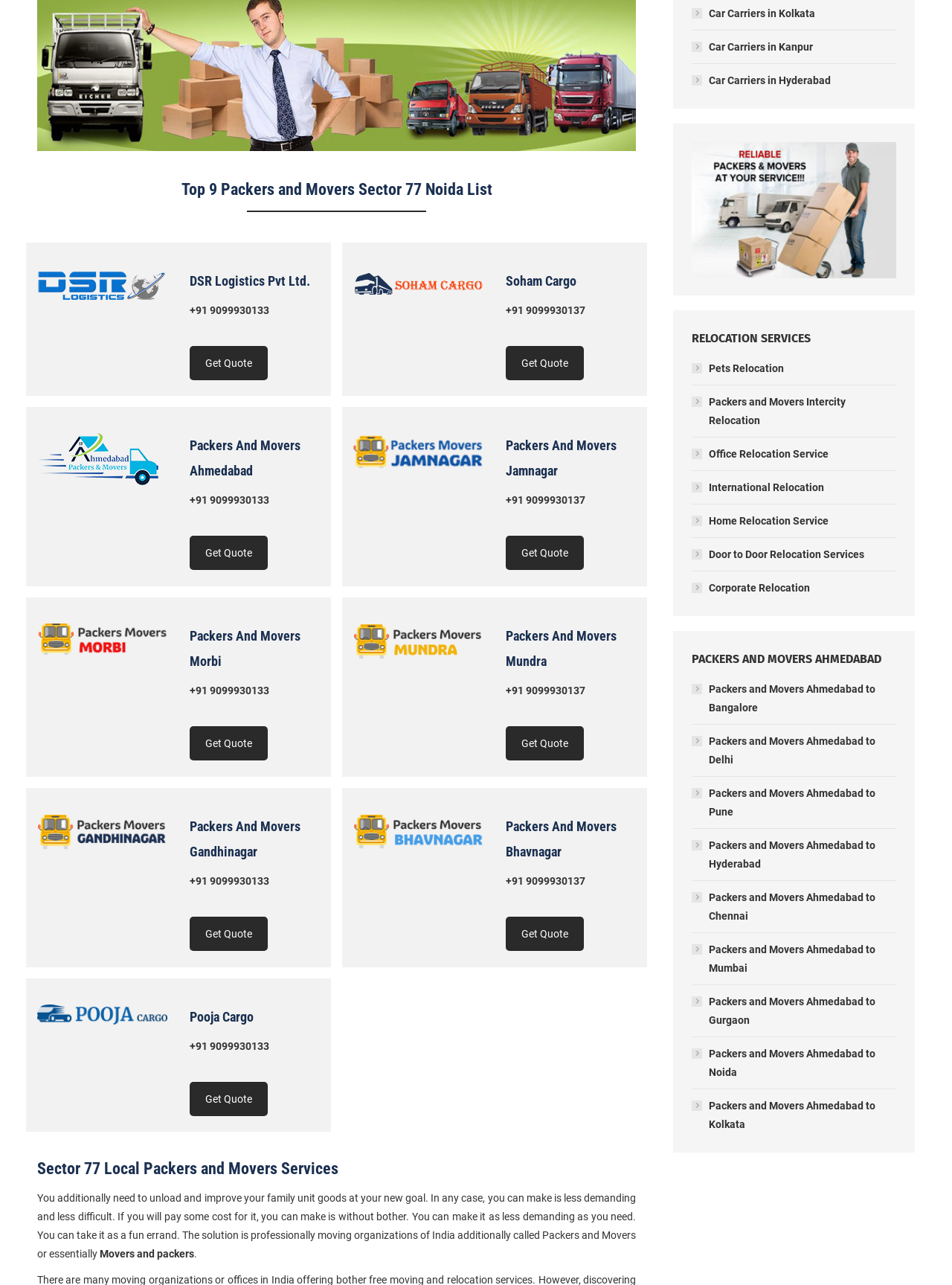What is the phone number of Packers And Movers Ahmedabad?
Answer the question in a detailed and comprehensive manner.

The phone number of Packers And Movers Ahmedabad is '+91 9099930133' which can be found in the StaticText element next to the heading element with the text 'Packers And Movers Ahmedabad'.